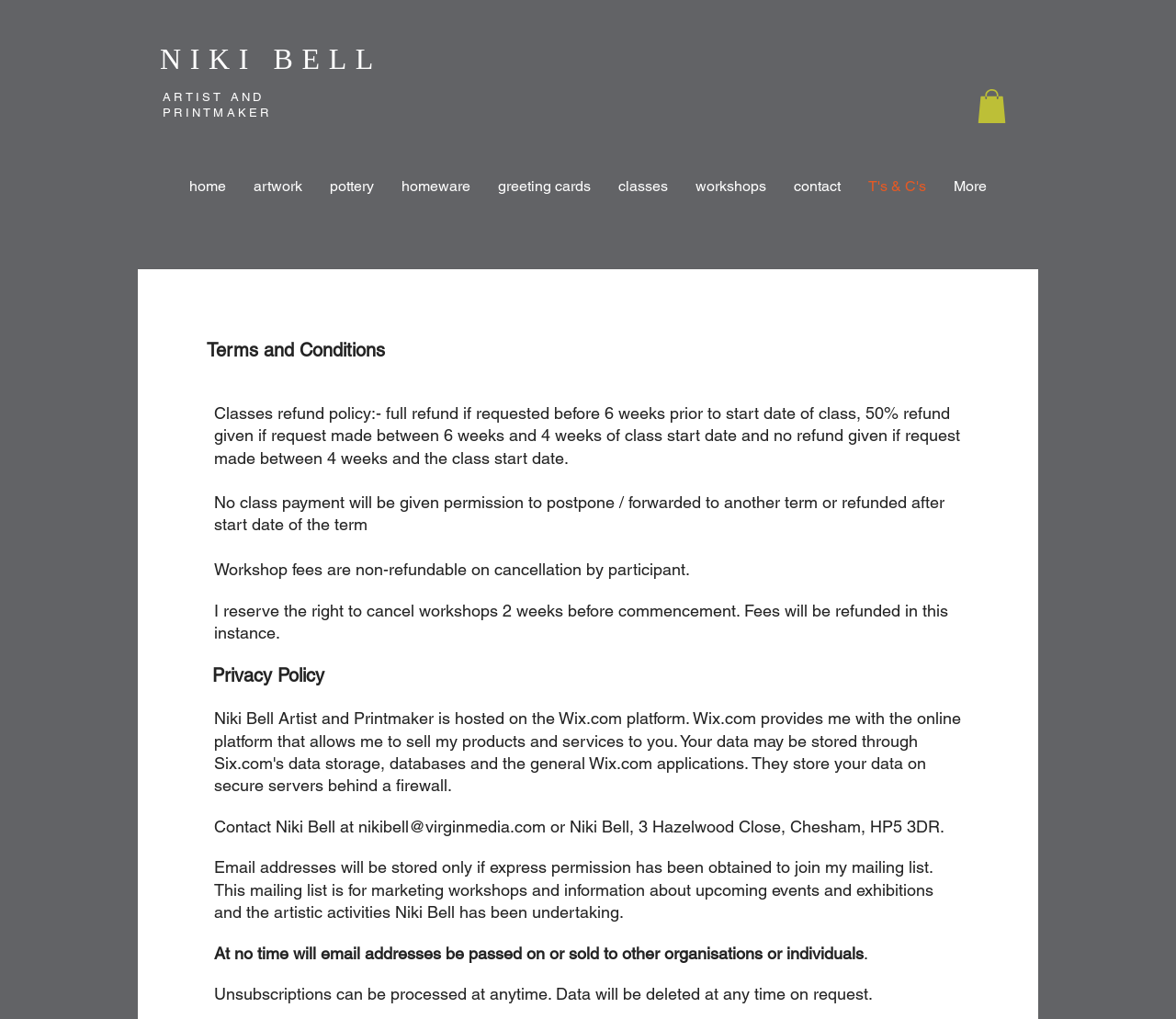Respond to the question below with a concise word or phrase:
What is the purpose of Niki Bell's mailing list?

Marketing workshops and events